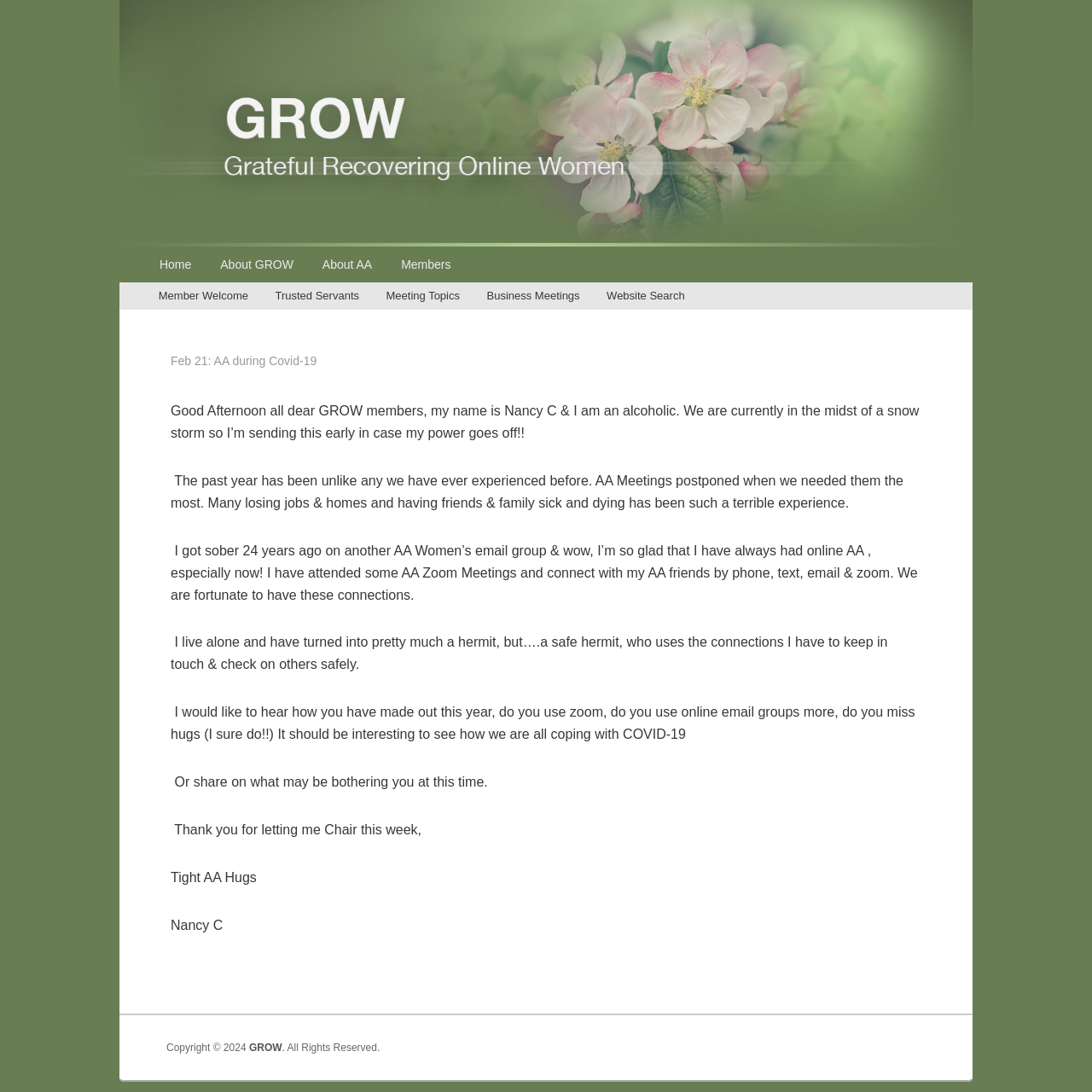Show the bounding box coordinates of the region that should be clicked to follow the instruction: "Click the 'Home' link."

[0.133, 0.225, 0.189, 0.258]